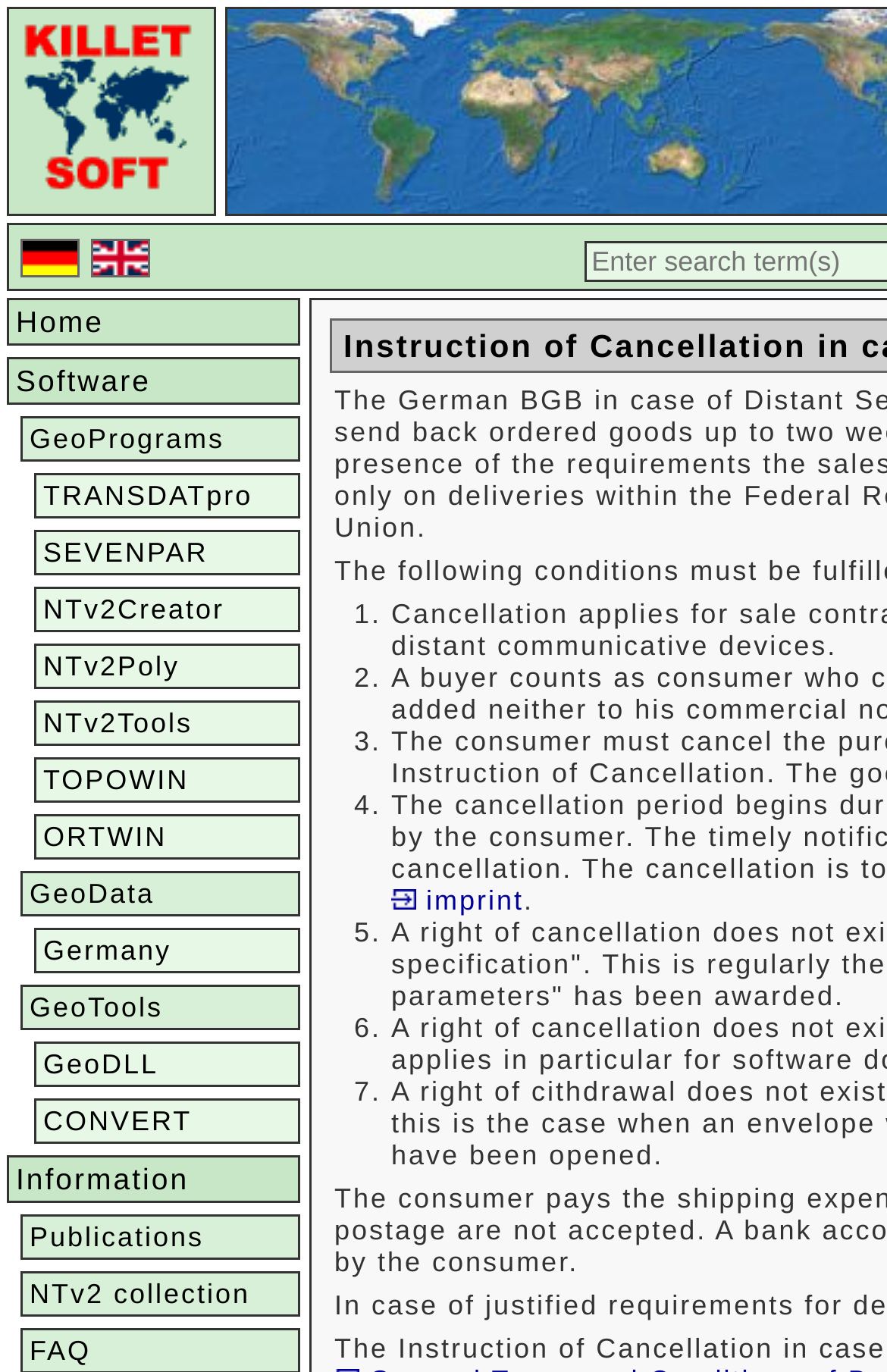Please specify the bounding box coordinates of the element that should be clicked to execute the given instruction: 'Click the English link'. Ensure the coordinates are four float numbers between 0 and 1, expressed as [left, top, right, bottom].

[0.103, 0.173, 0.182, 0.206]